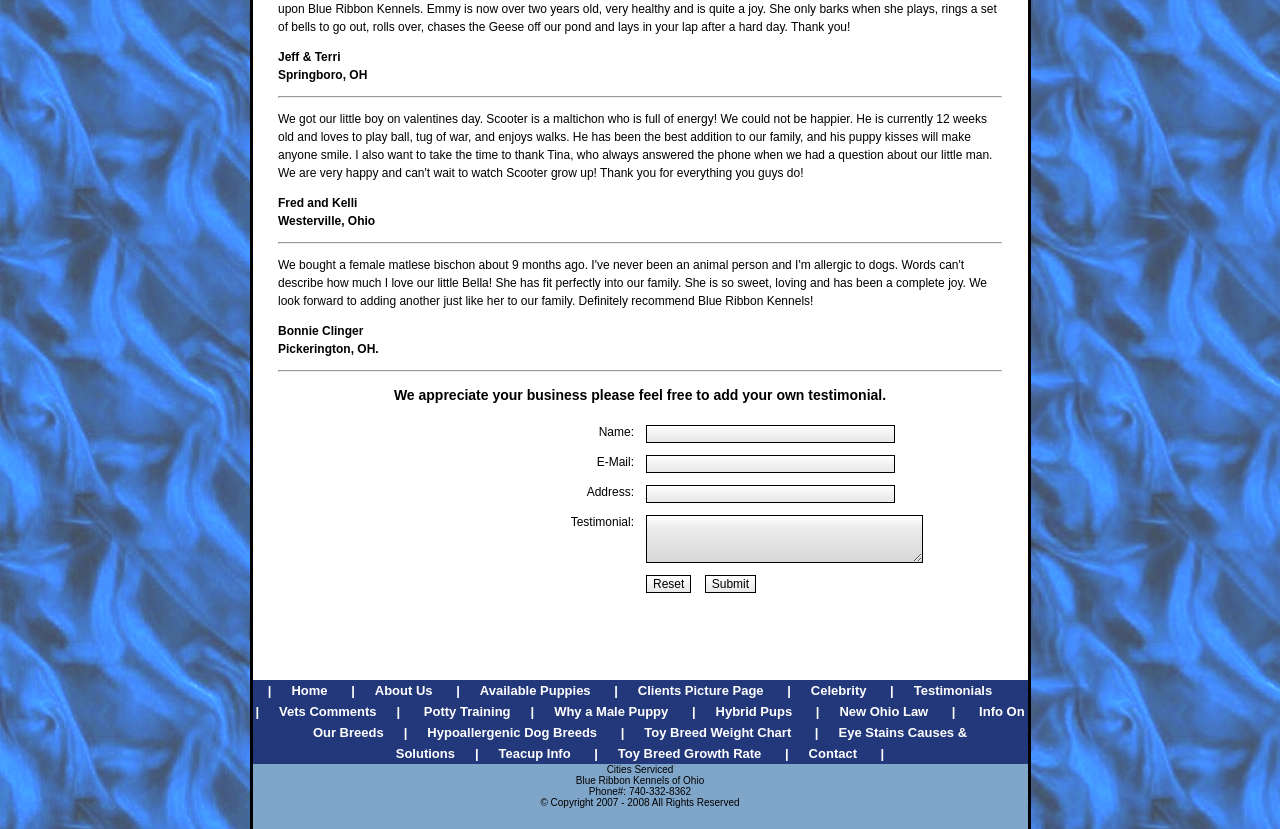Please find the bounding box for the following UI element description. Provide the coordinates in (top-left x, top-left y, bottom-right x, bottom-right y) format, with values between 0 and 1: Teacup Info

[0.39, 0.9, 0.446, 0.918]